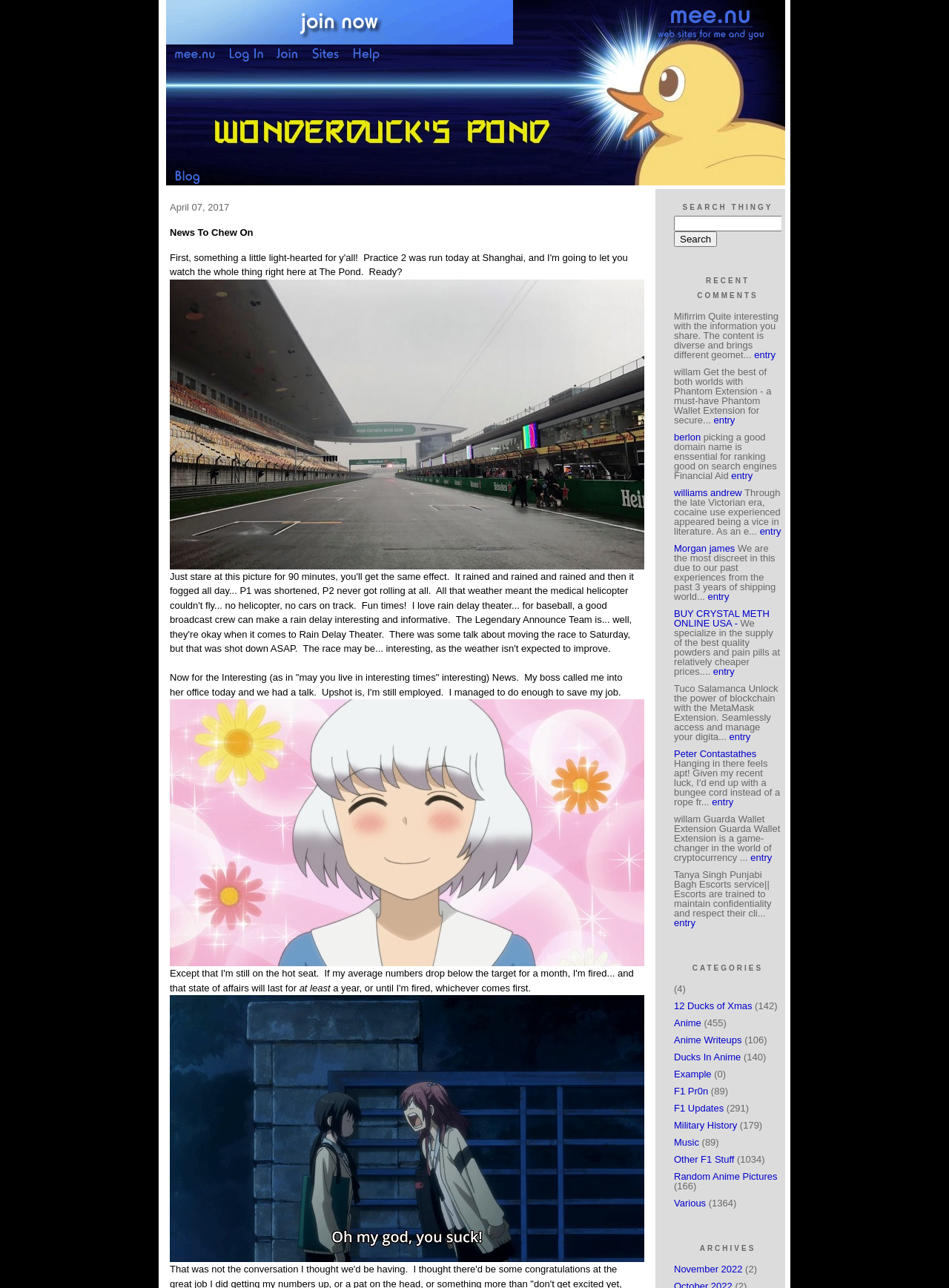Find the bounding box coordinates of the element to click in order to complete this instruction: "Search for something". The bounding box coordinates must be four float numbers between 0 and 1, denoted as [left, top, right, bottom].

[0.71, 0.167, 0.848, 0.18]